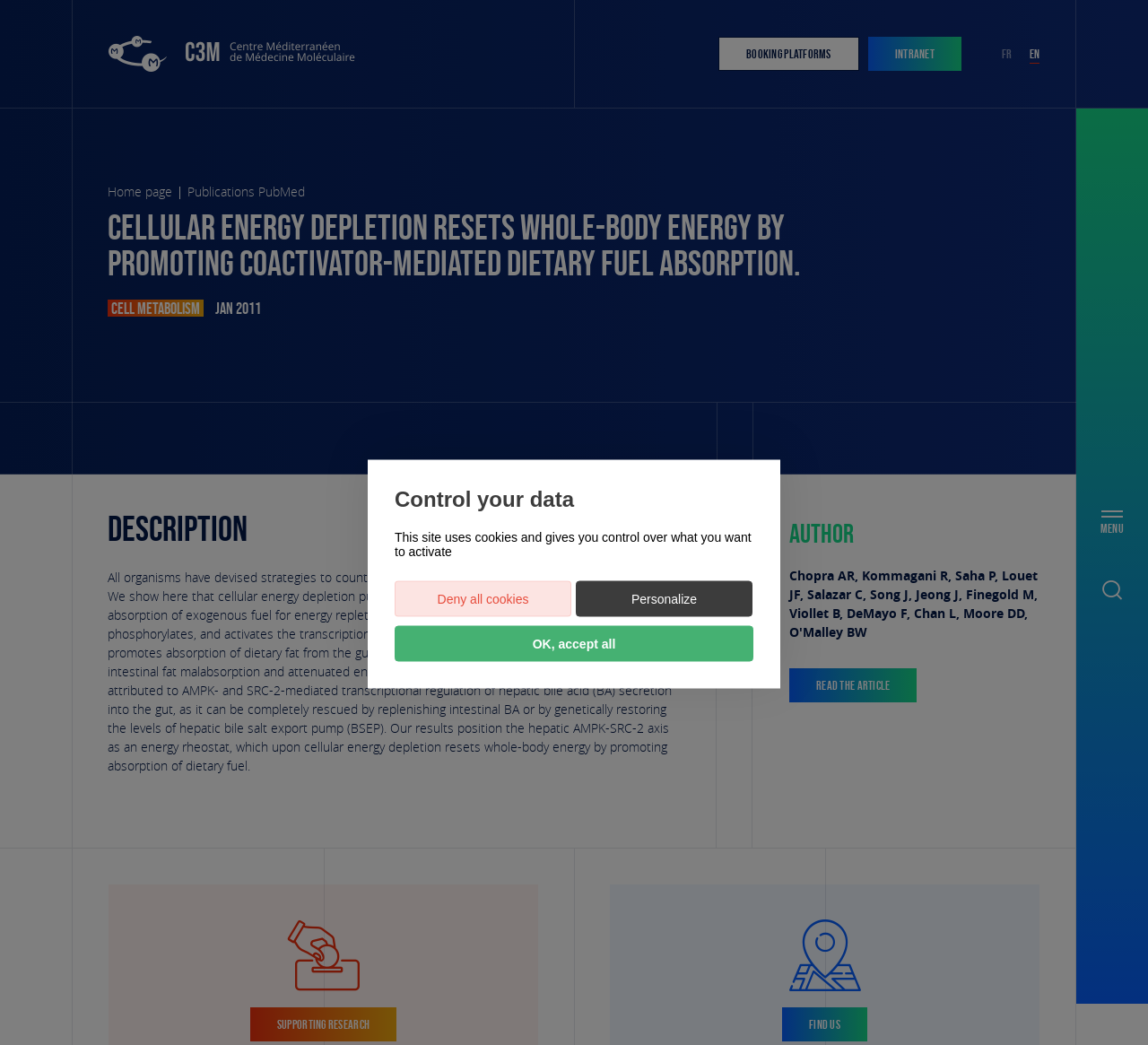Provide an in-depth caption for the contents of the webpage.

This webpage is about a scientific research article titled "Cellular energy depletion resets whole-body energy by promoting coactivator-mediated dietary fuel absorption" from the Centre Méditerranéen de Médecine Moléculaire (C3M). 

At the top left corner, there is a logo of the site, which is duplicated. On the top right corner, there are several links, including "Booking platforms", "Intranet", and language options "fr" and "en". 

Below the top section, there is a main content area. On the top of this area, there is a header section with links to "Home page" and "Publications PubMed", as well as a heading displaying the title of the research article. 

Under the header, there is a section with two lines of text, "Cell metabolism" and "Jan 2011". 

The main content is divided into three sections. The first section is an article with a heading "Description" and a long paragraph describing the research findings. 

To the right of the article, there is a complementary section with a heading "Author" and a link to "Read the article". 

At the bottom of the main content area, there are three links: "Supporting research", "Find us", and a section about controlling data and cookies with three buttons: "OK, accept all", "Deny all cookies", and "Personalize". 

On the top right corner, there are two buttons: "MENU CLOSE" and a button with an icon.